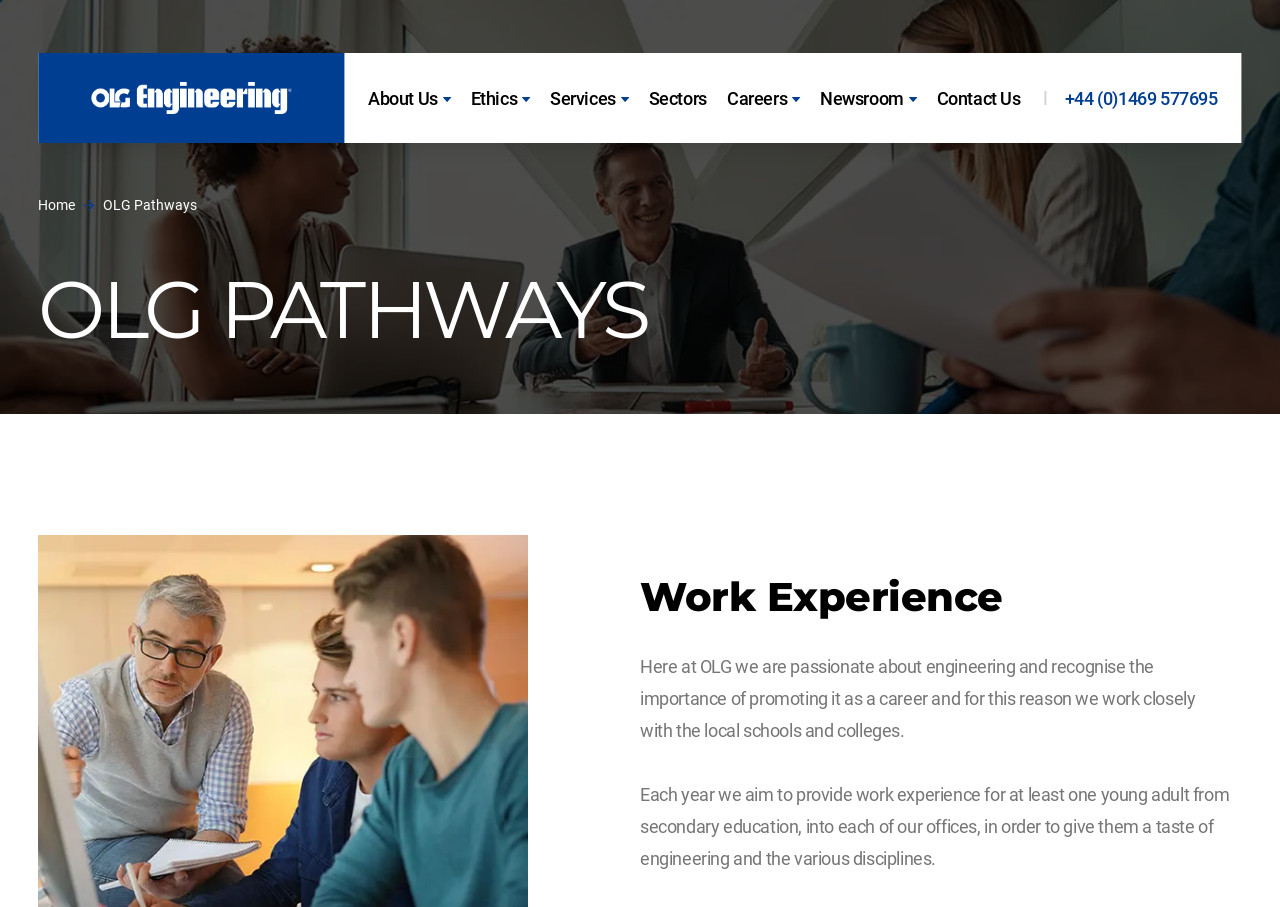Please determine the bounding box coordinates of the section I need to click to accomplish this instruction: "learn about ethics".

[0.368, 0.093, 0.417, 0.123]